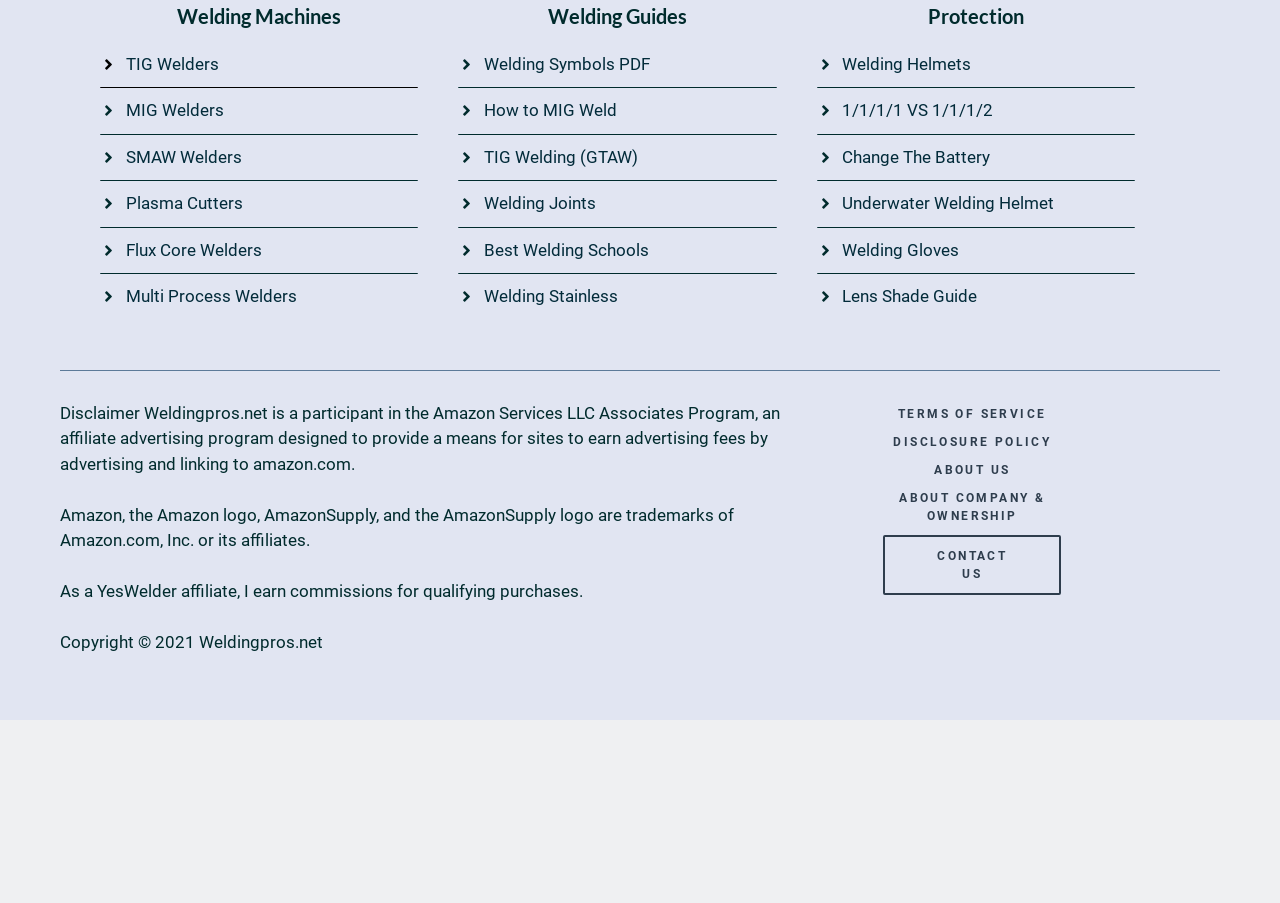Identify the bounding box coordinates of the region that needs to be clicked to carry out this instruction: "Click on TIG Welders". Provide these coordinates as four float numbers ranging from 0 to 1, i.e., [left, top, right, bottom].

[0.098, 0.059, 0.171, 0.082]